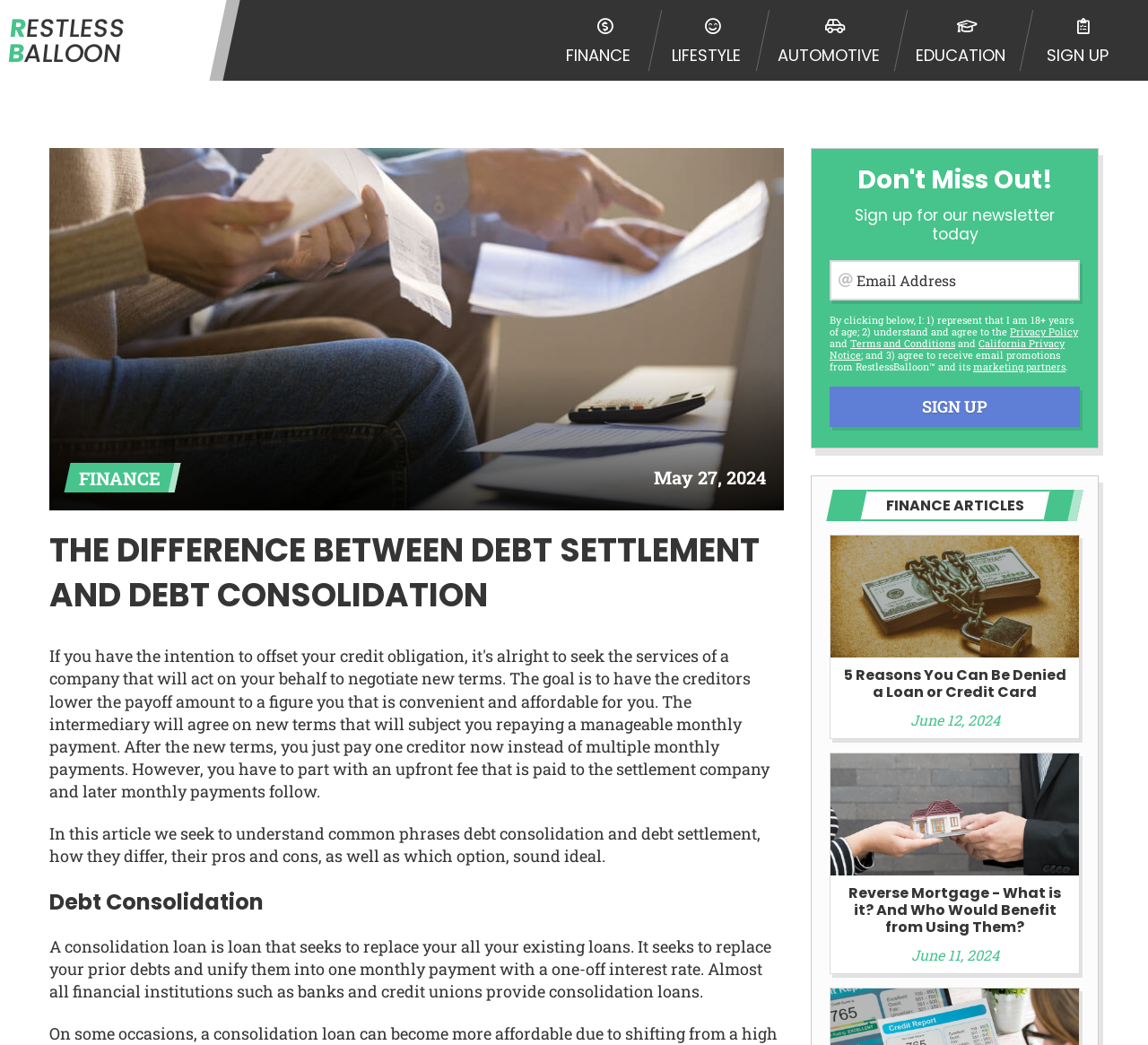Utilize the information from the image to answer the question in detail:
How many finance articles are listed on the webpage?

The webpage lists two finance articles, '5 Reasons You Can Be Denied a Loan or Credit Card' and 'Reverse Mortgage - What is it? And Who Would Benefit from Using Them?'.